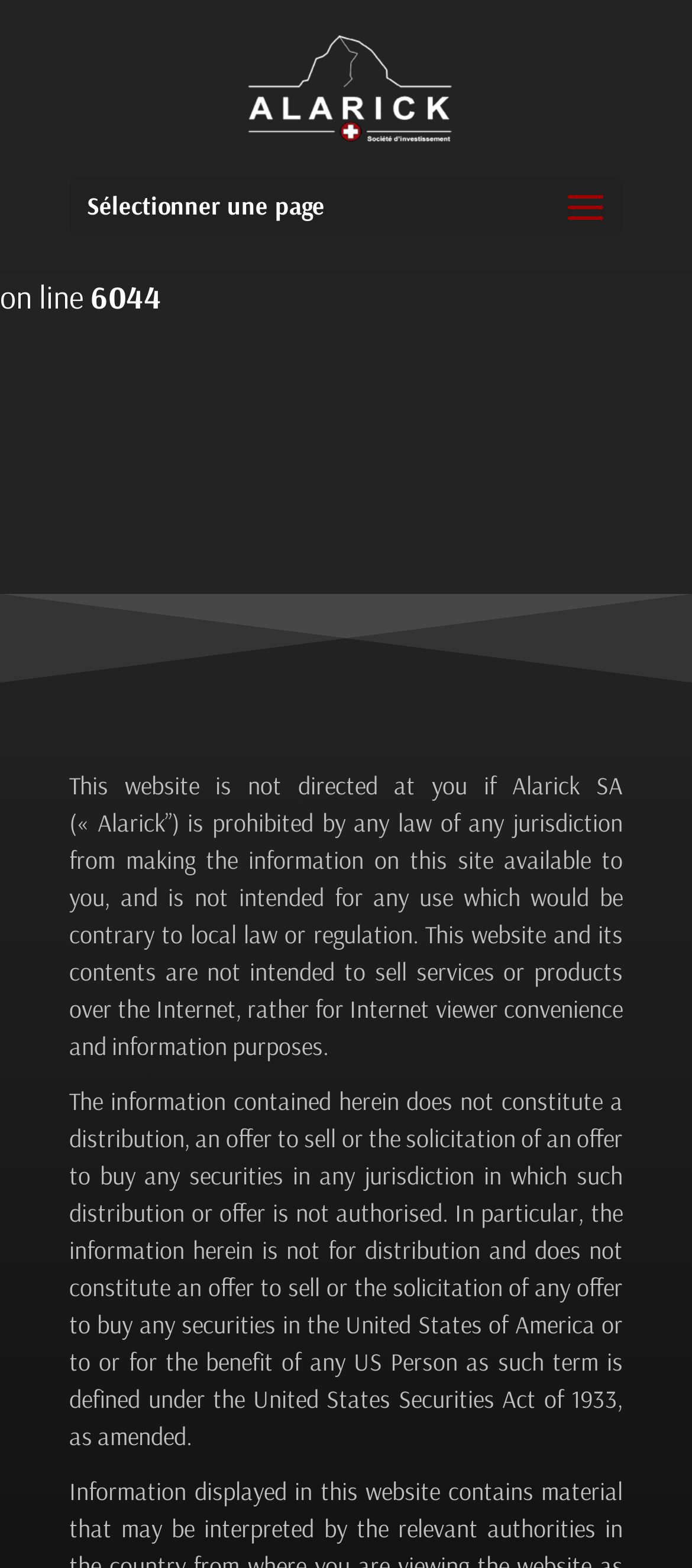Please specify the bounding box coordinates in the format (top-left x, top-left y, bottom-right x, bottom-right y), with values ranging from 0 to 1. Identify the bounding box for the UI component described as follows: Dialectical Behavior Therapy (DBT)

None